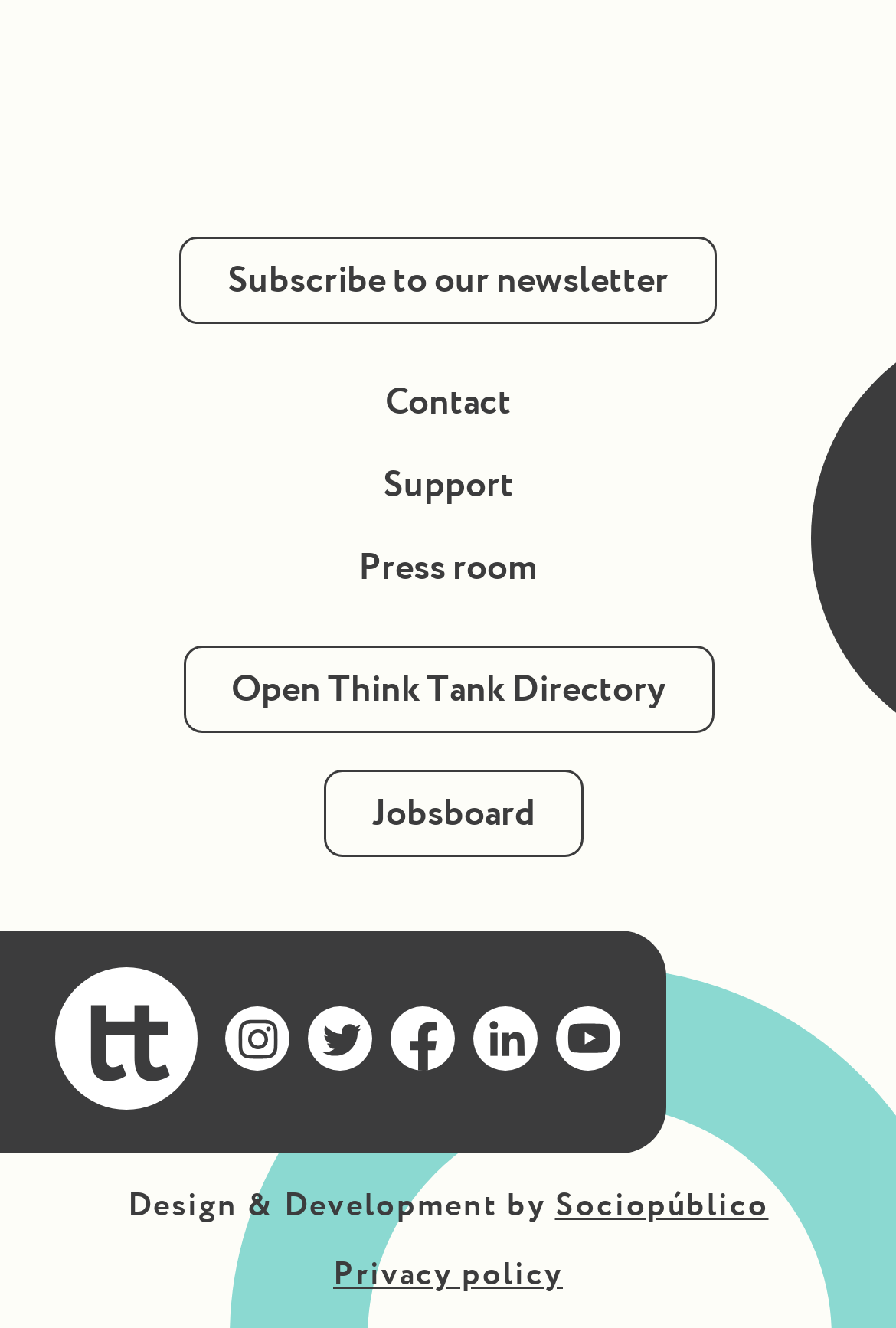Specify the bounding box coordinates of the element's region that should be clicked to achieve the following instruction: "Visit our Facebook page". The bounding box coordinates consist of four float numbers between 0 and 1, in the format [left, top, right, bottom].

[0.436, 0.758, 0.508, 0.811]